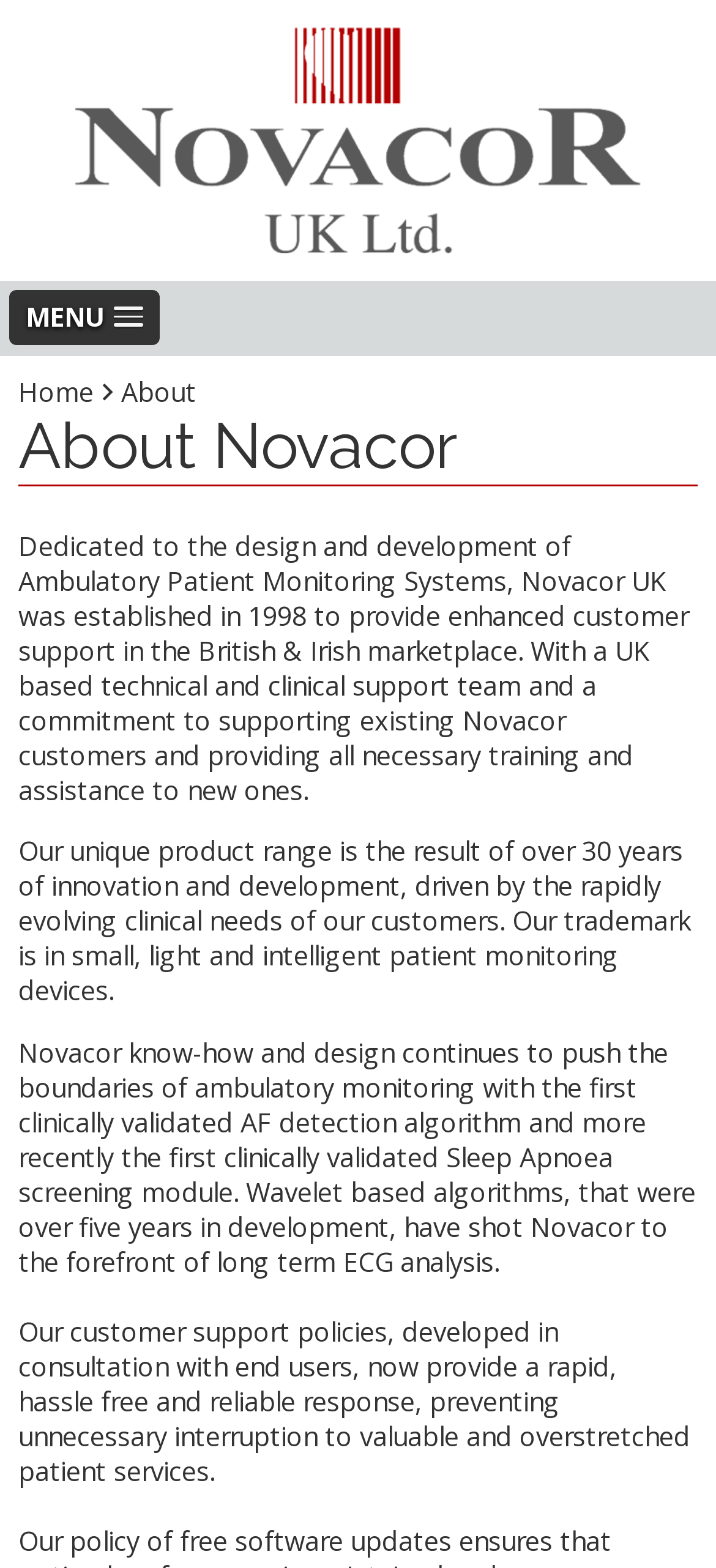Please provide a brief answer to the following inquiry using a single word or phrase:
What is Novacor UK established for?

1998